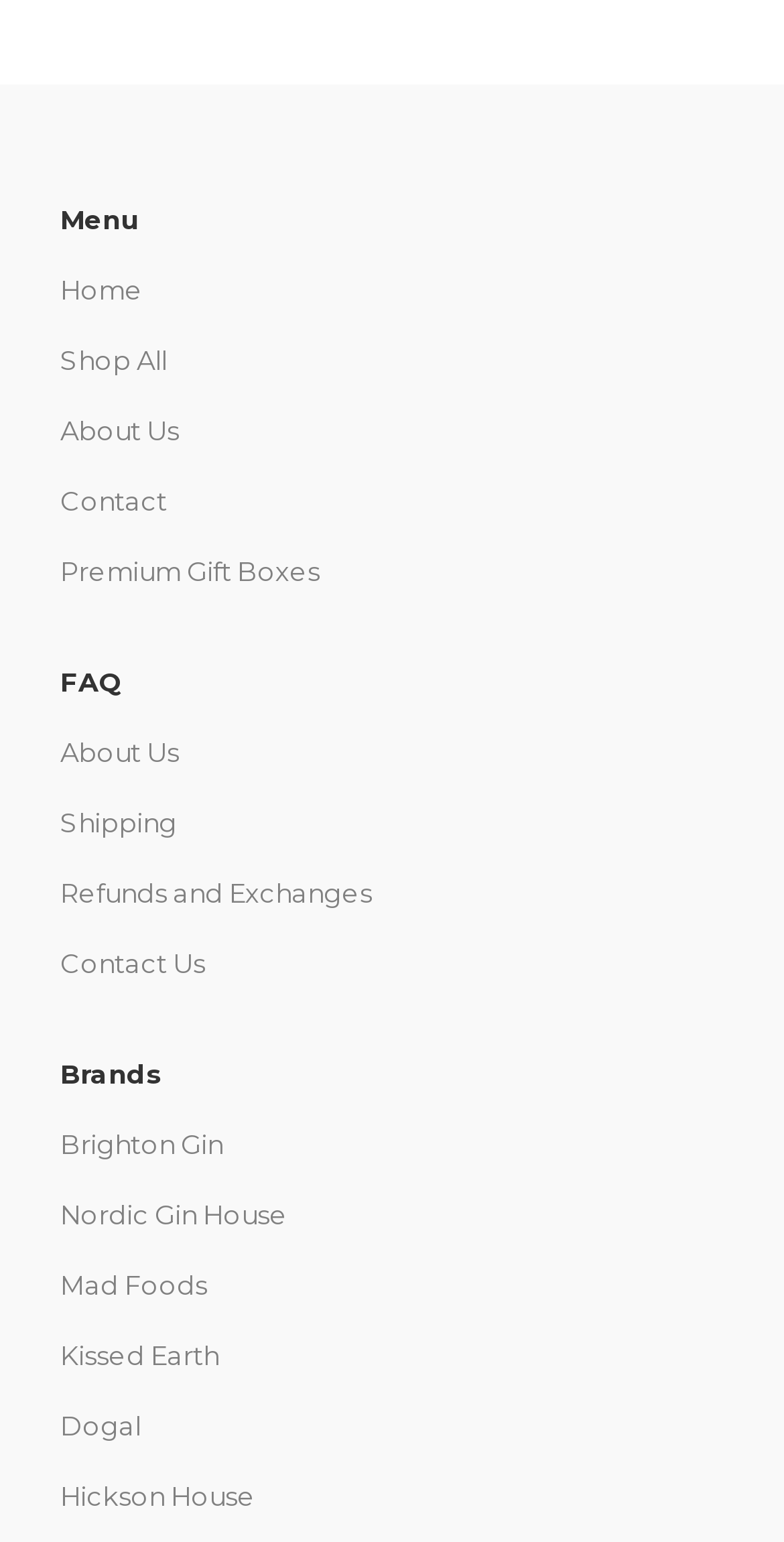Can you determine the bounding box coordinates of the area that needs to be clicked to fulfill the following instruction: "explore Brighton Gin"?

[0.077, 0.732, 0.285, 0.752]